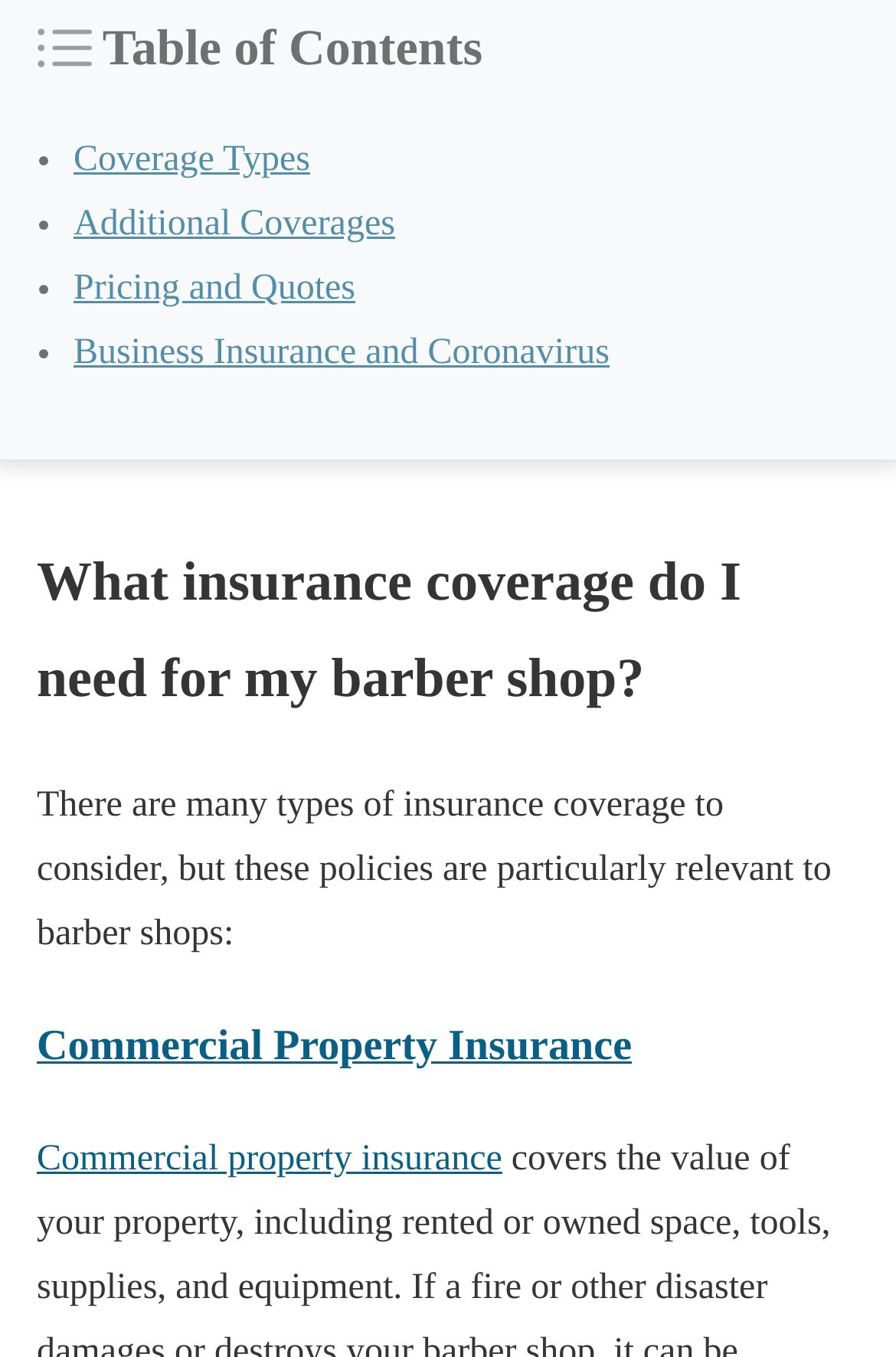Look at the image and write a detailed answer to the question: 
How many list markers are there?

There are 4 list markers, each represented by a bullet point, preceding the links 'Coverage Types', 'Additional Coverages', 'Pricing and Quotes', and 'Business Insurance and Coronavirus'.